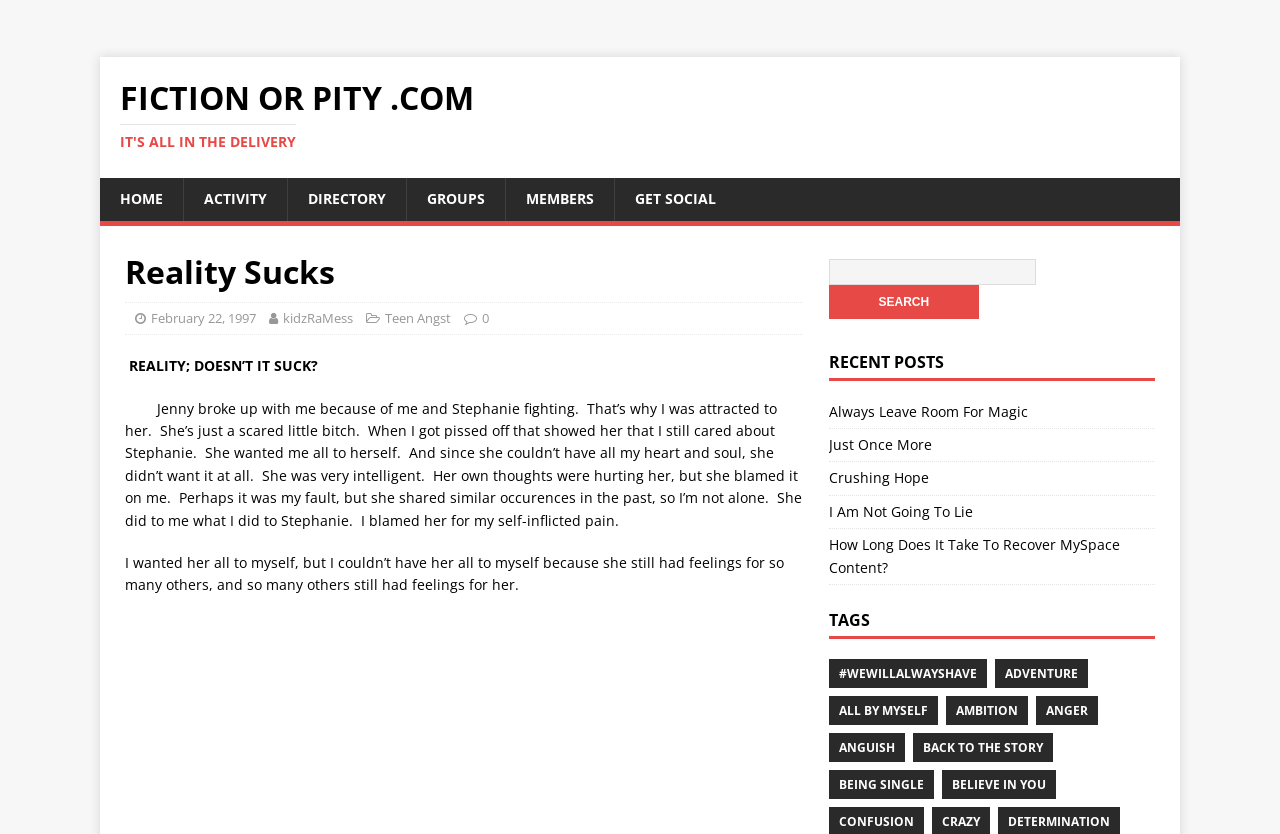For the following element description, predict the bounding box coordinates in the format (top-left x, top-left y, bottom-right x, bottom-right y). All values should be floating point numbers between 0 and 1. Description: Always Leave Room For Magic

[0.647, 0.482, 0.803, 0.504]